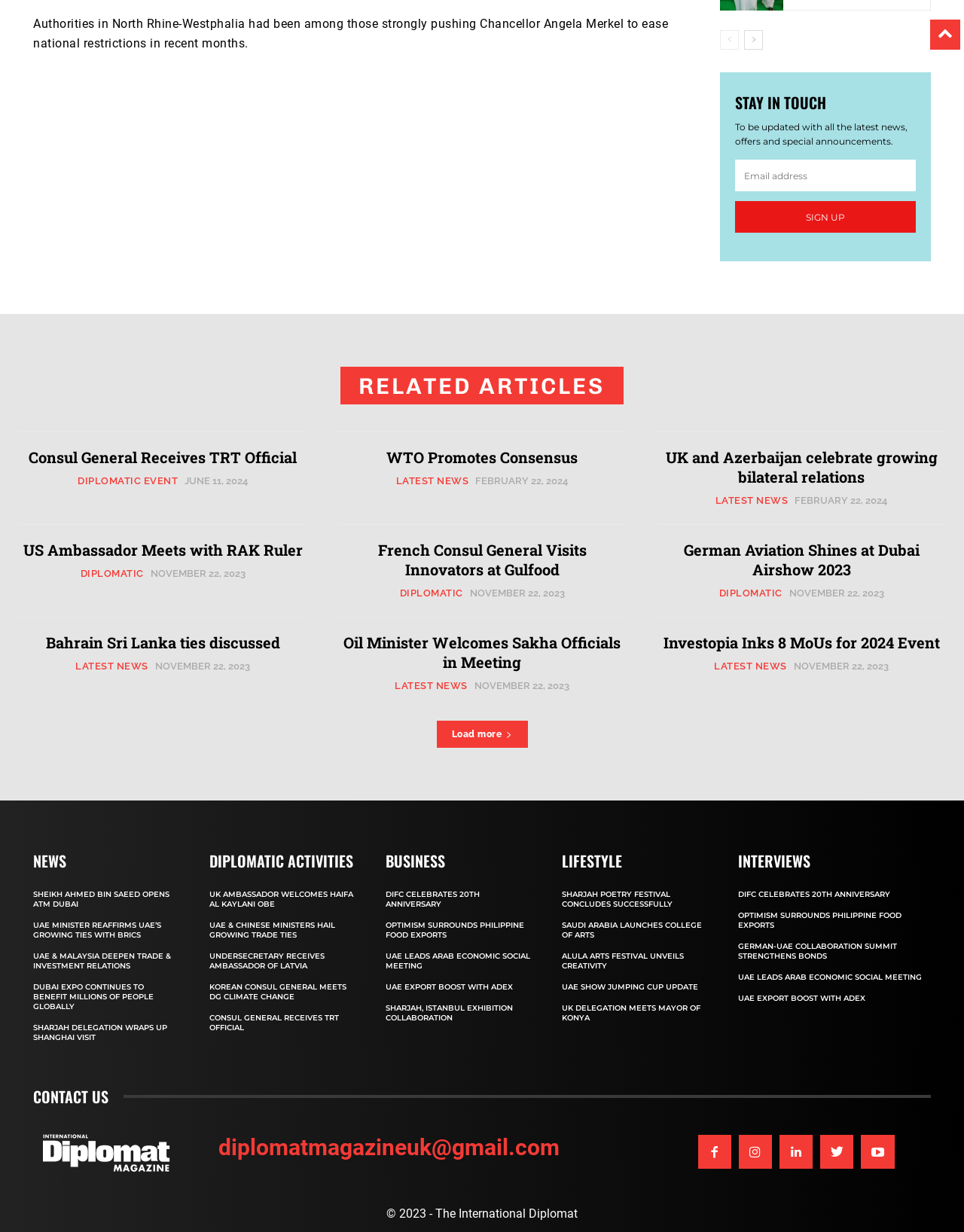Please analyze the image and give a detailed answer to the question:
What is the anniversary being celebrated in the 'BUSINESS' section?

The 'BUSINESS' section mentions the 20th anniversary of the DIFC (Dubai International Financial Centre), indicating that it is a significant milestone for the financial institution.